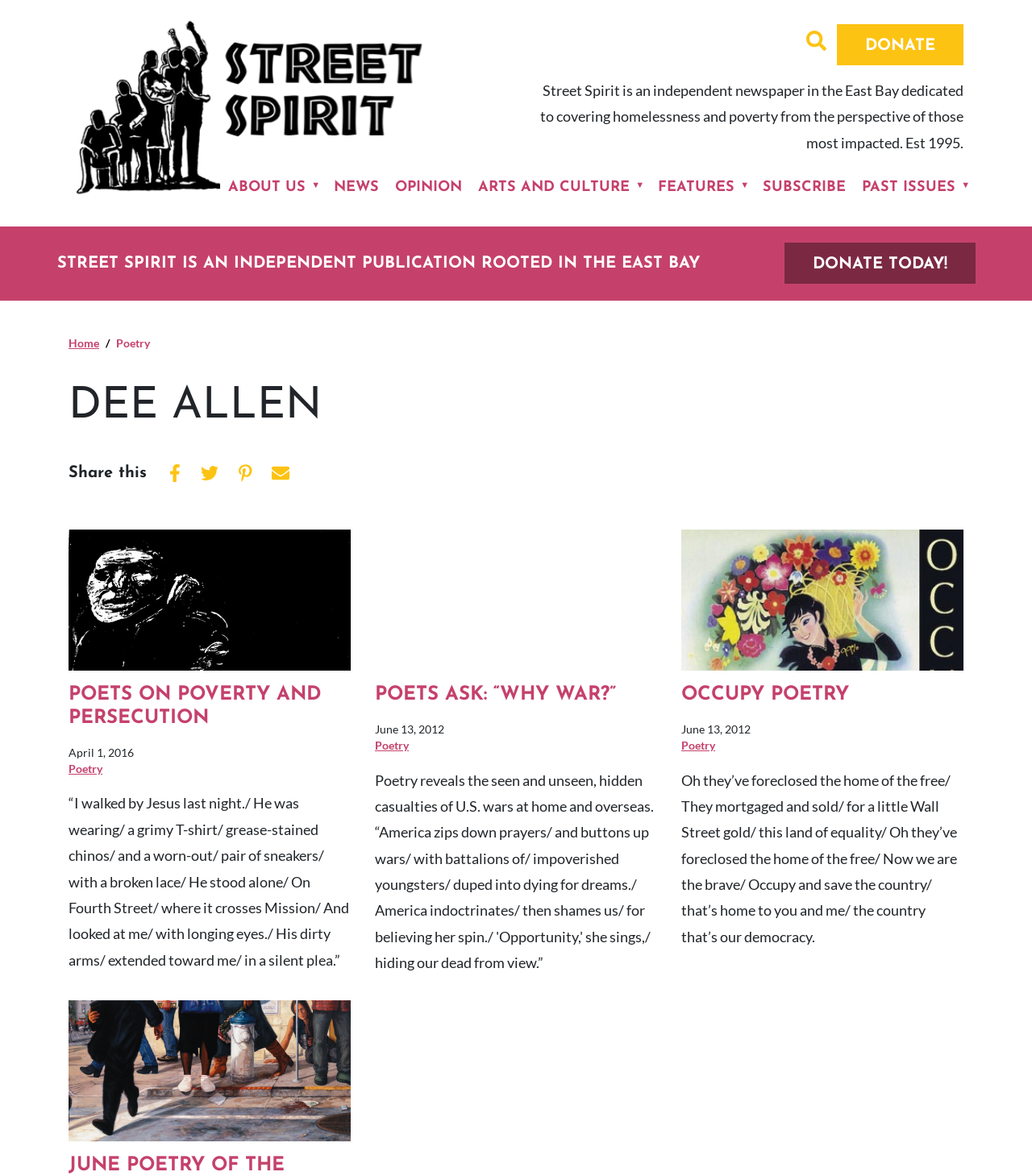Pinpoint the bounding box coordinates of the element you need to click to execute the following instruction: "Read the 'ABOUT US' page". The bounding box should be represented by four float numbers between 0 and 1, in the format [left, top, right, bottom].

[0.213, 0.138, 0.304, 0.182]